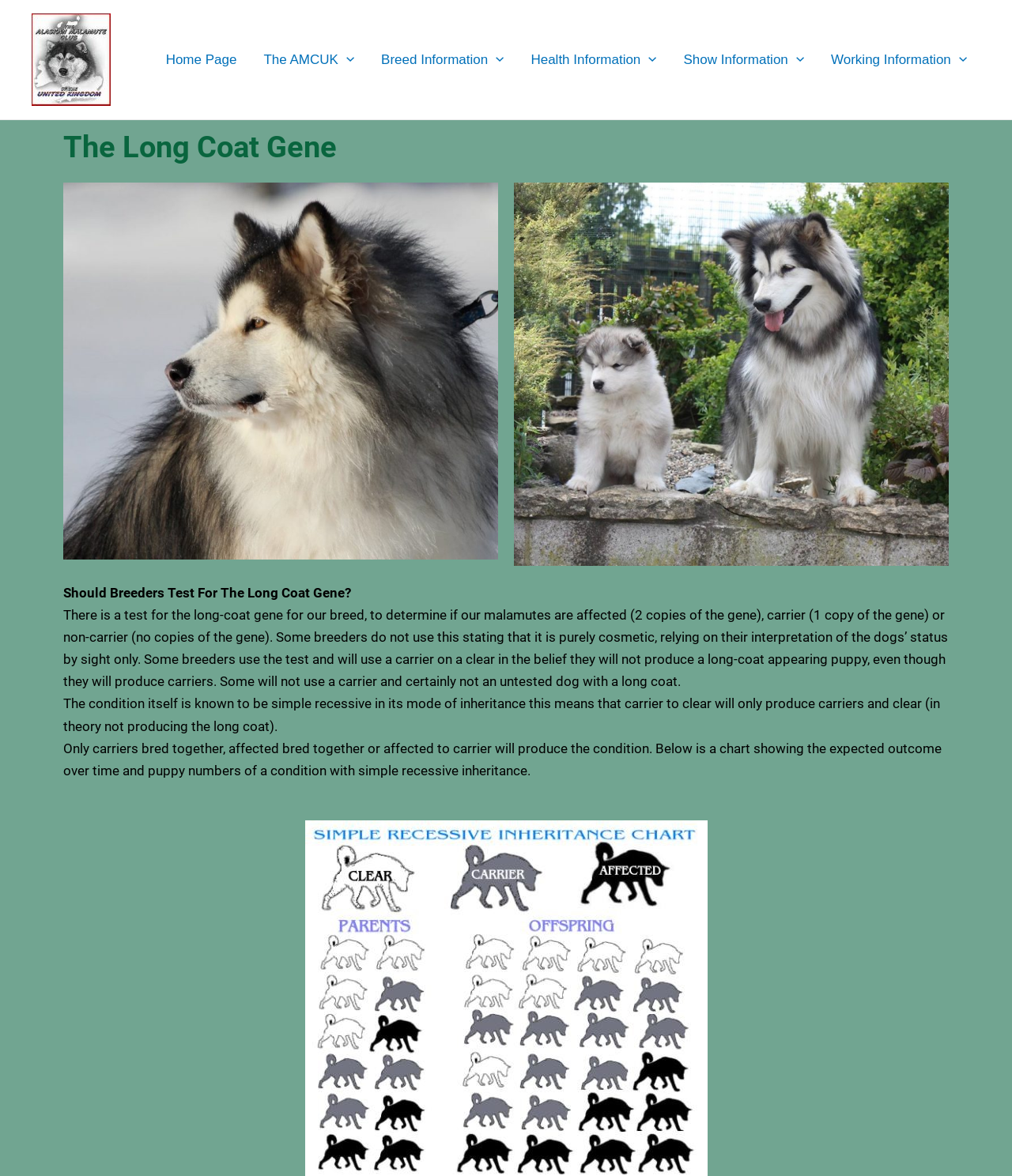Based on the image, provide a detailed response to the question:
What is the purpose of the test for the Long Coat Gene?

The test is used to determine if a dog is affected, a carrier, or non-carrier of the Long Coat Gene. This information is useful for breeders to make informed decisions about breeding and to avoid producing puppies with the long-coat condition.